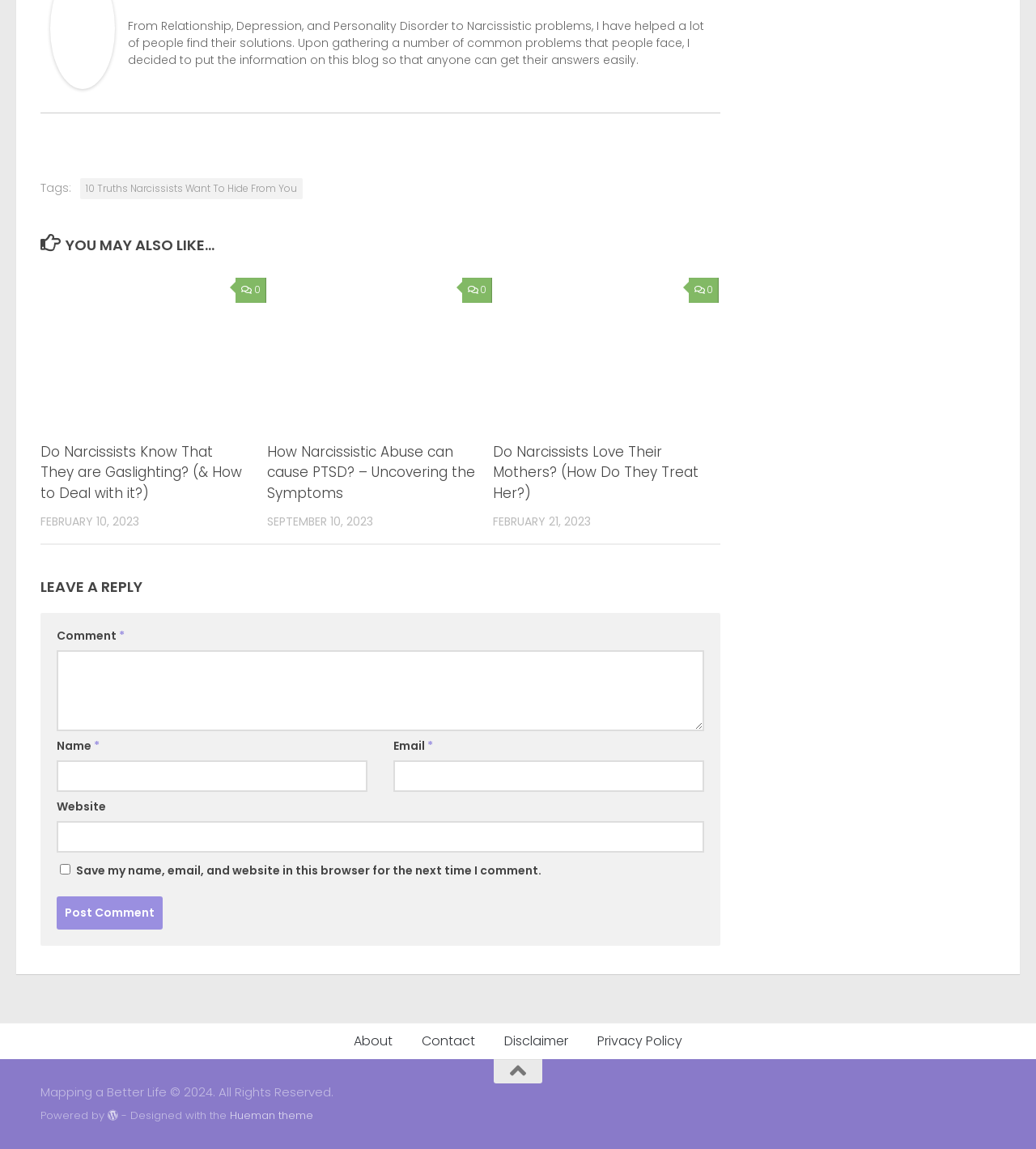Determine the bounding box coordinates of the section to be clicked to follow the instruction: "Leave a reply". The coordinates should be given as four float numbers between 0 and 1, formatted as [left, top, right, bottom].

[0.039, 0.502, 0.695, 0.519]